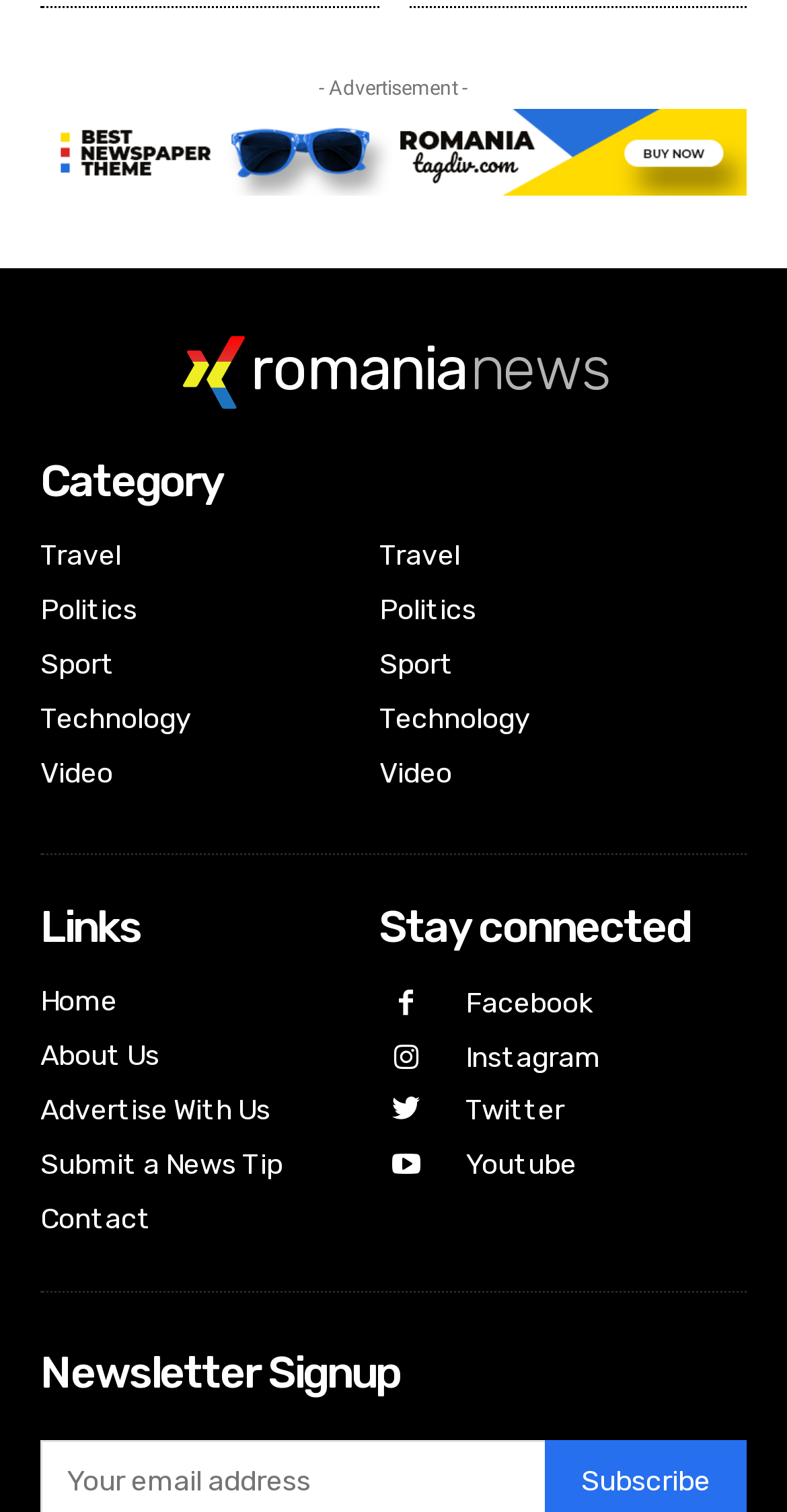Determine the bounding box coordinates for the UI element matching this description: "About Us".

[0.051, 0.687, 0.203, 0.71]